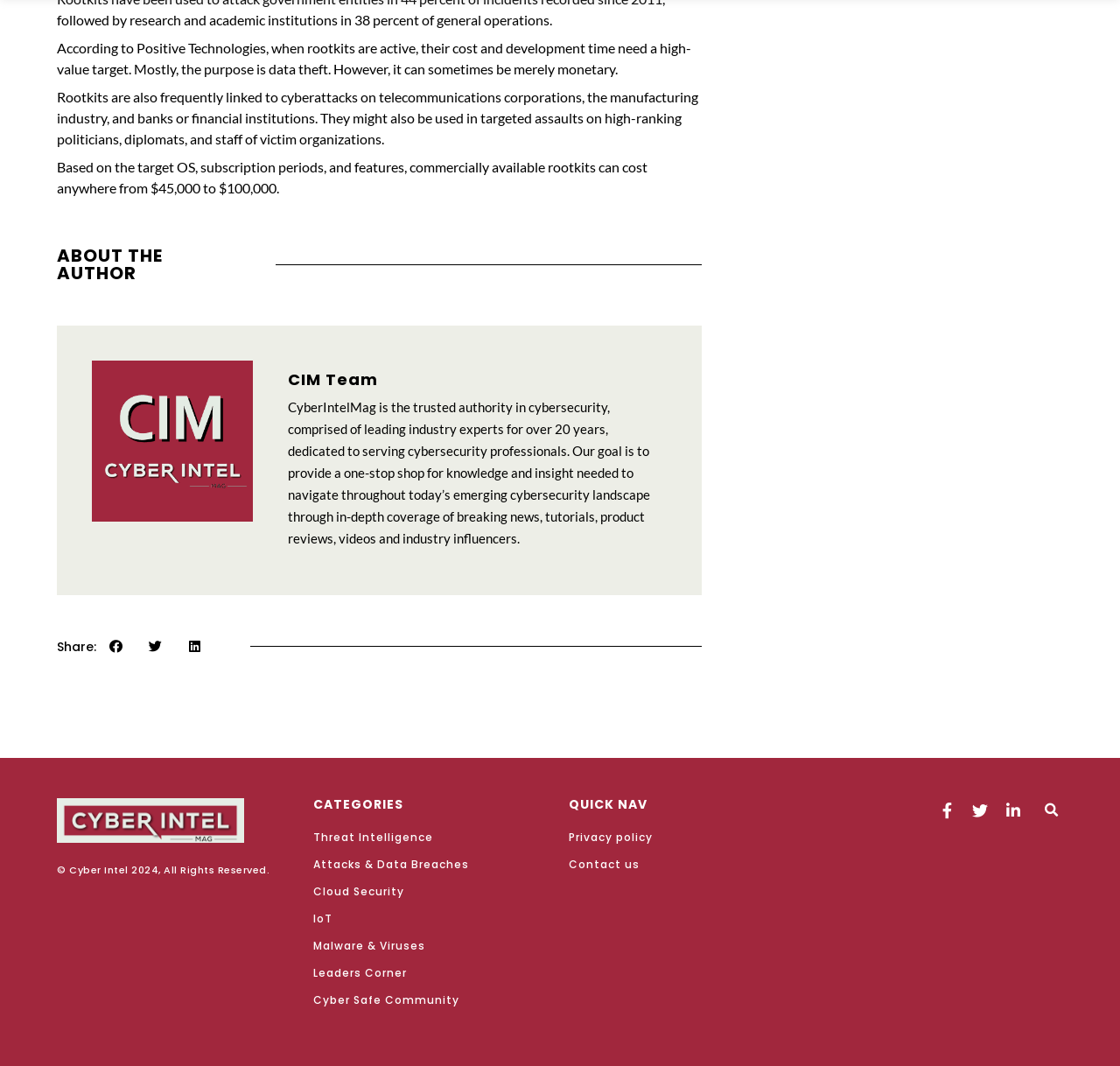Pinpoint the bounding box coordinates of the clickable area needed to execute the instruction: "Read the article 'How to Choose the Right Assistive Technology for Your Child'". The coordinates should be specified as four float numbers between 0 and 1, i.e., [left, top, right, bottom].

None